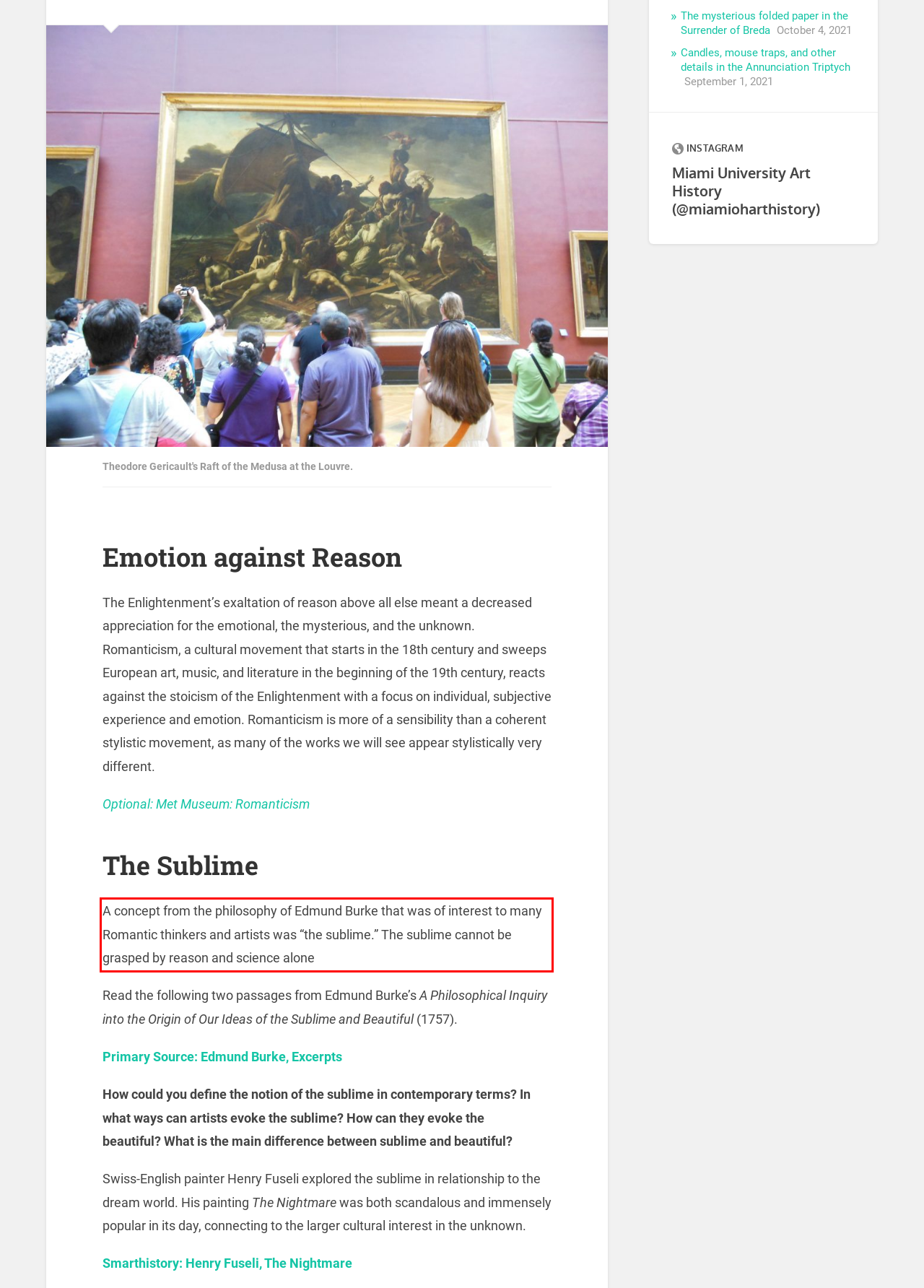You are given a screenshot with a red rectangle. Identify and extract the text within this red bounding box using OCR.

A concept from the philosophy of Edmund Burke that was of interest to many Romantic thinkers and artists was “the sublime.” The sublime cannot be grasped by reason and science alone